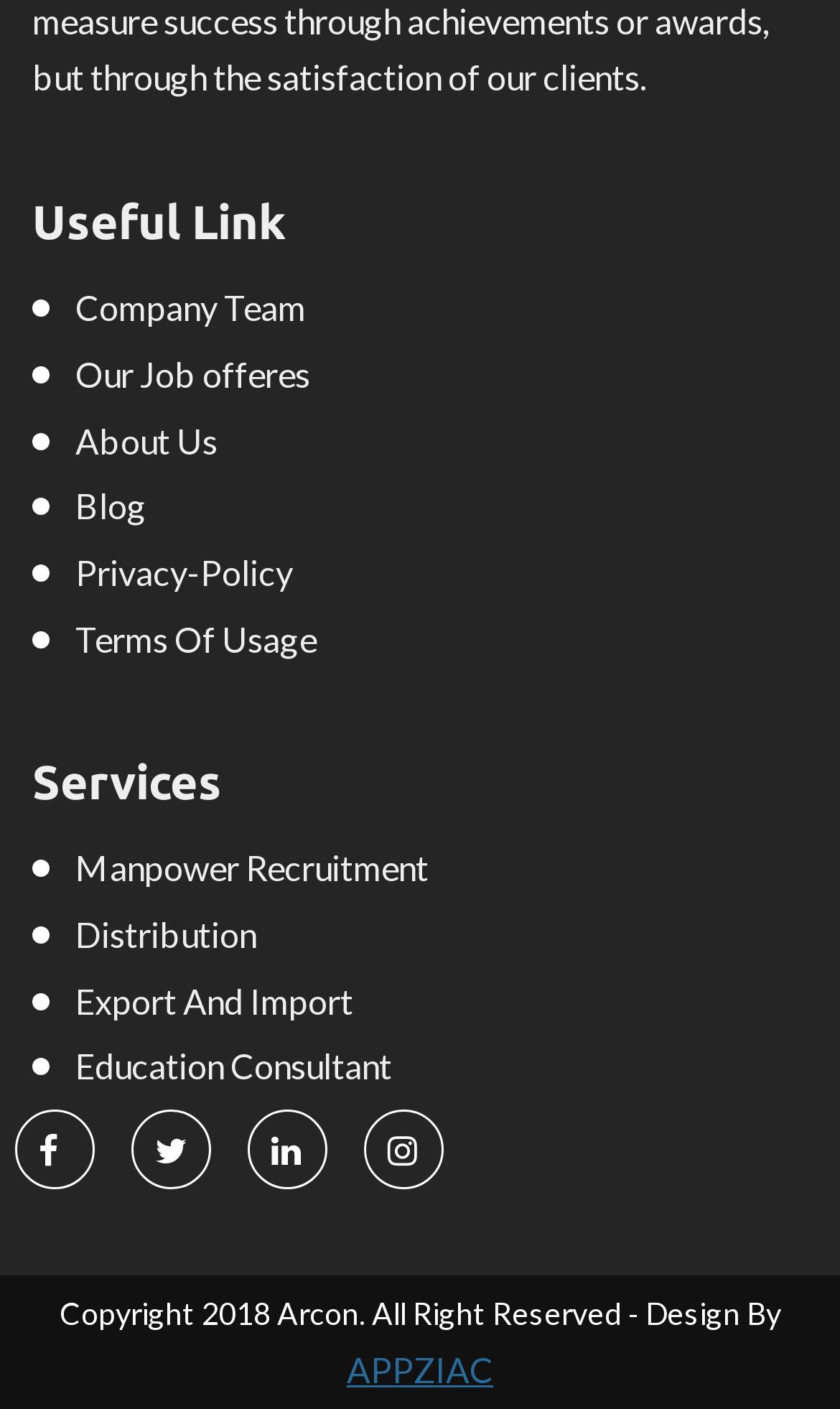Find the bounding box coordinates of the clickable area that will achieve the following instruction: "Visit the blog".

[0.038, 0.345, 0.174, 0.374]